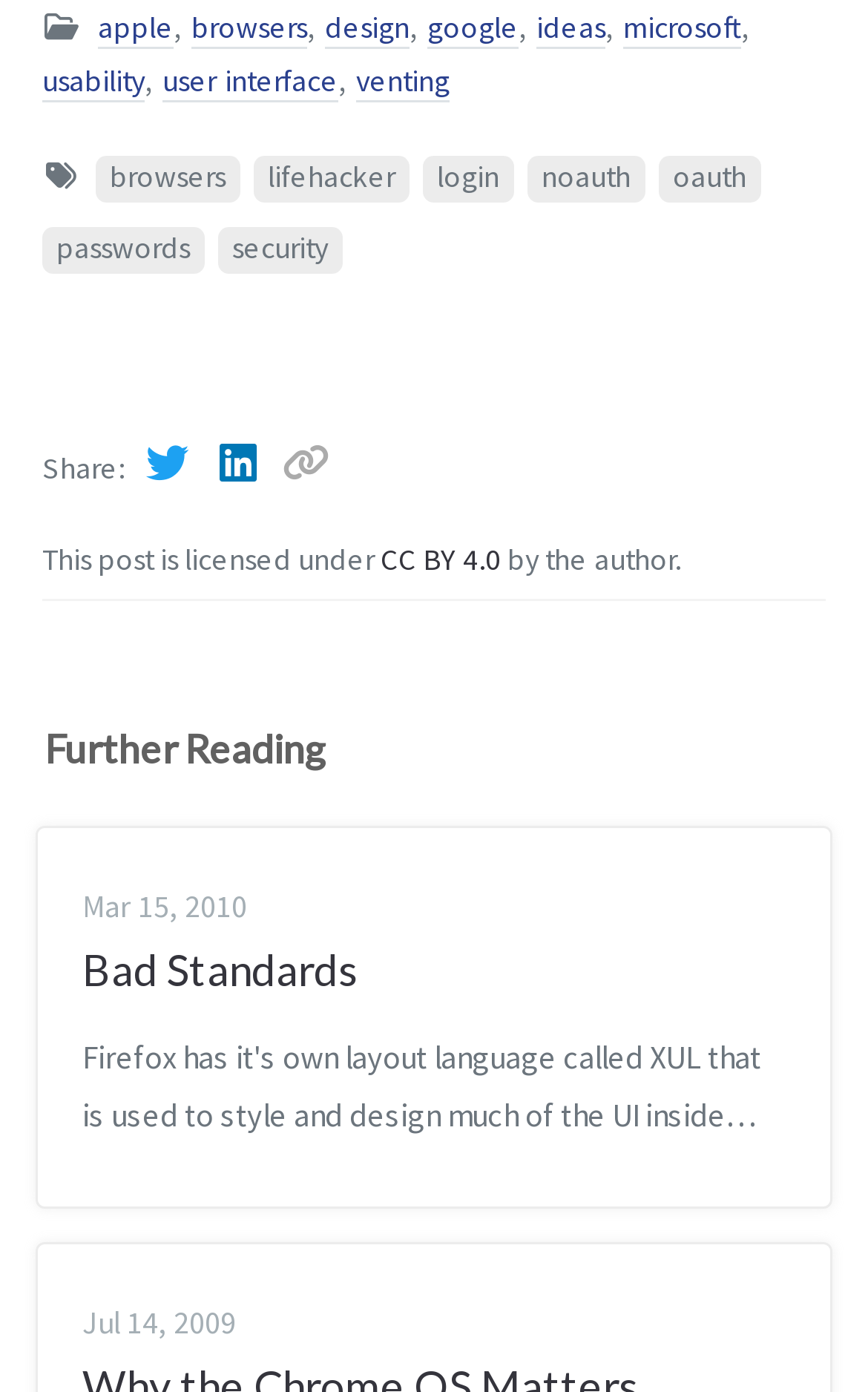Please provide a comprehensive response to the question below by analyzing the image: 
What is the purpose of the 'Share' button?

The 'Share' button is located near the links to Twitter and Linkedin, which are social media platforms. This suggests that the purpose of the 'Share' button is to allow users to share the content of the webpage on these platforms.